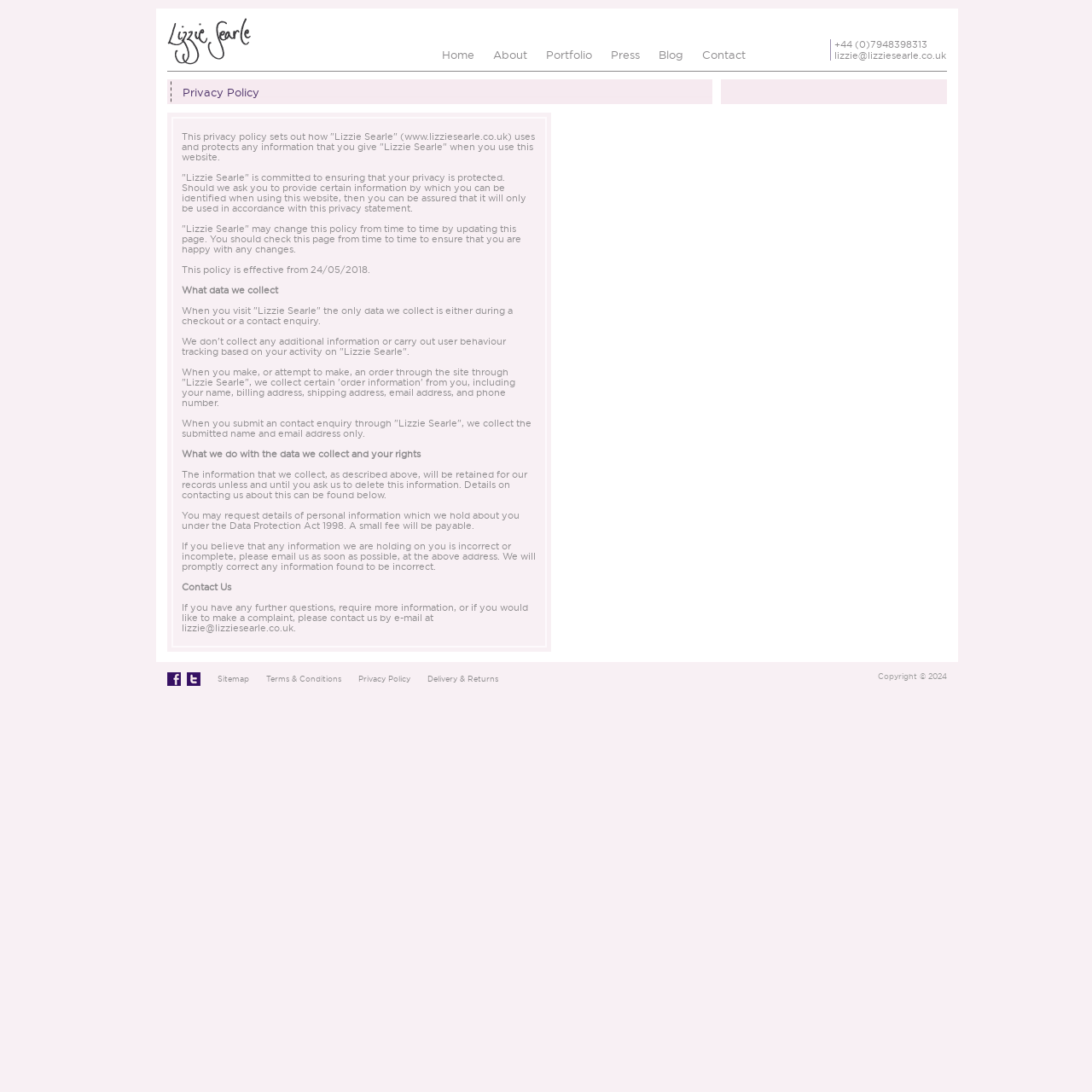What information is collected when making an order?
Look at the webpage screenshot and answer the question with a detailed explanation.

When making an order through the website, Lizzie Searle collects certain 'order information' which includes the user's name, billing address, shipping address, email address, and phone number, as stated in the privacy policy.